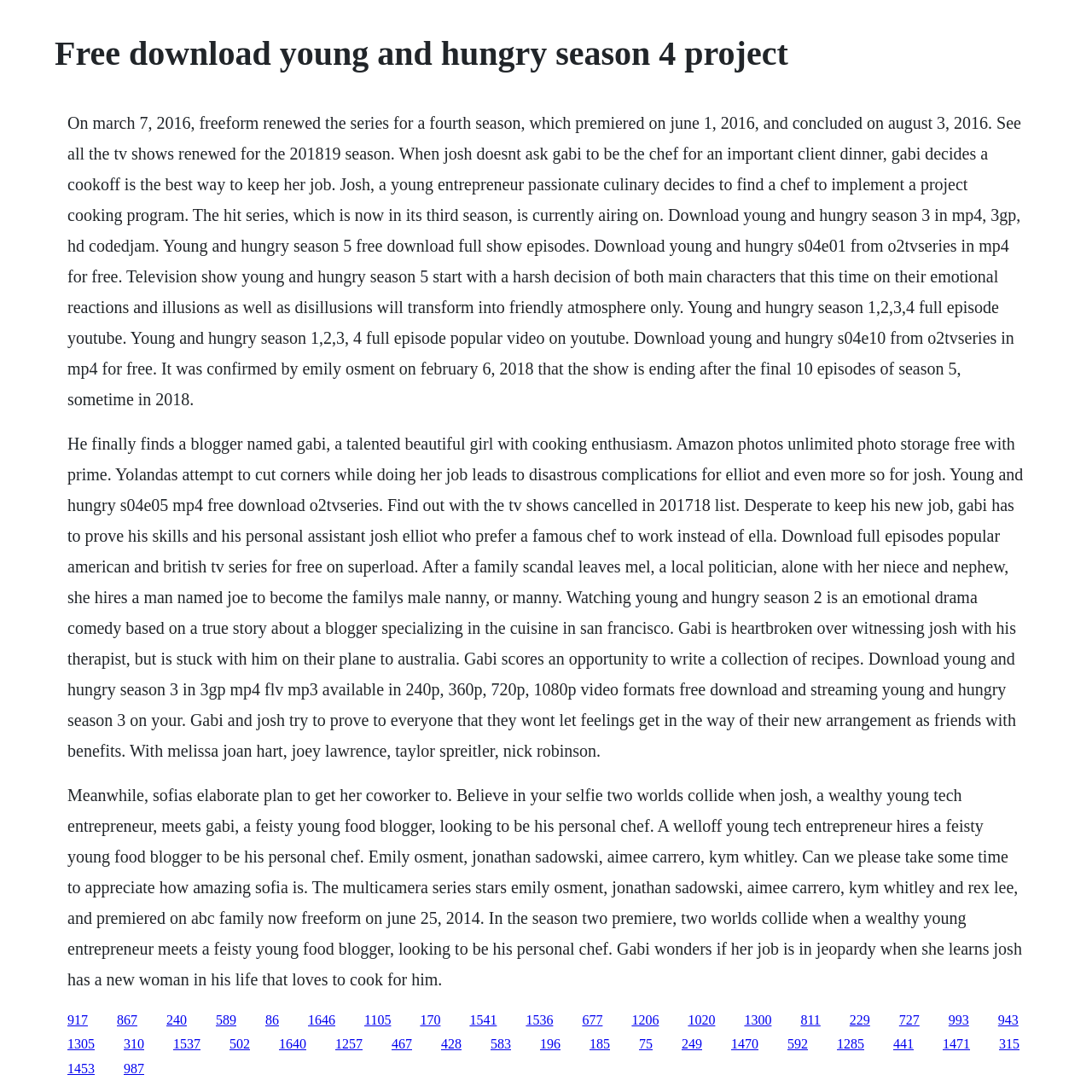From the image, can you give a detailed response to the question below:
What is Gabi's profession?

The webpage describes Gabi as a 'feisty young food blogger' and mentions that she is a 'blogger named Gabi, a talented beautiful girl with cooking enthusiasm', indicating that her profession is a food blogger.